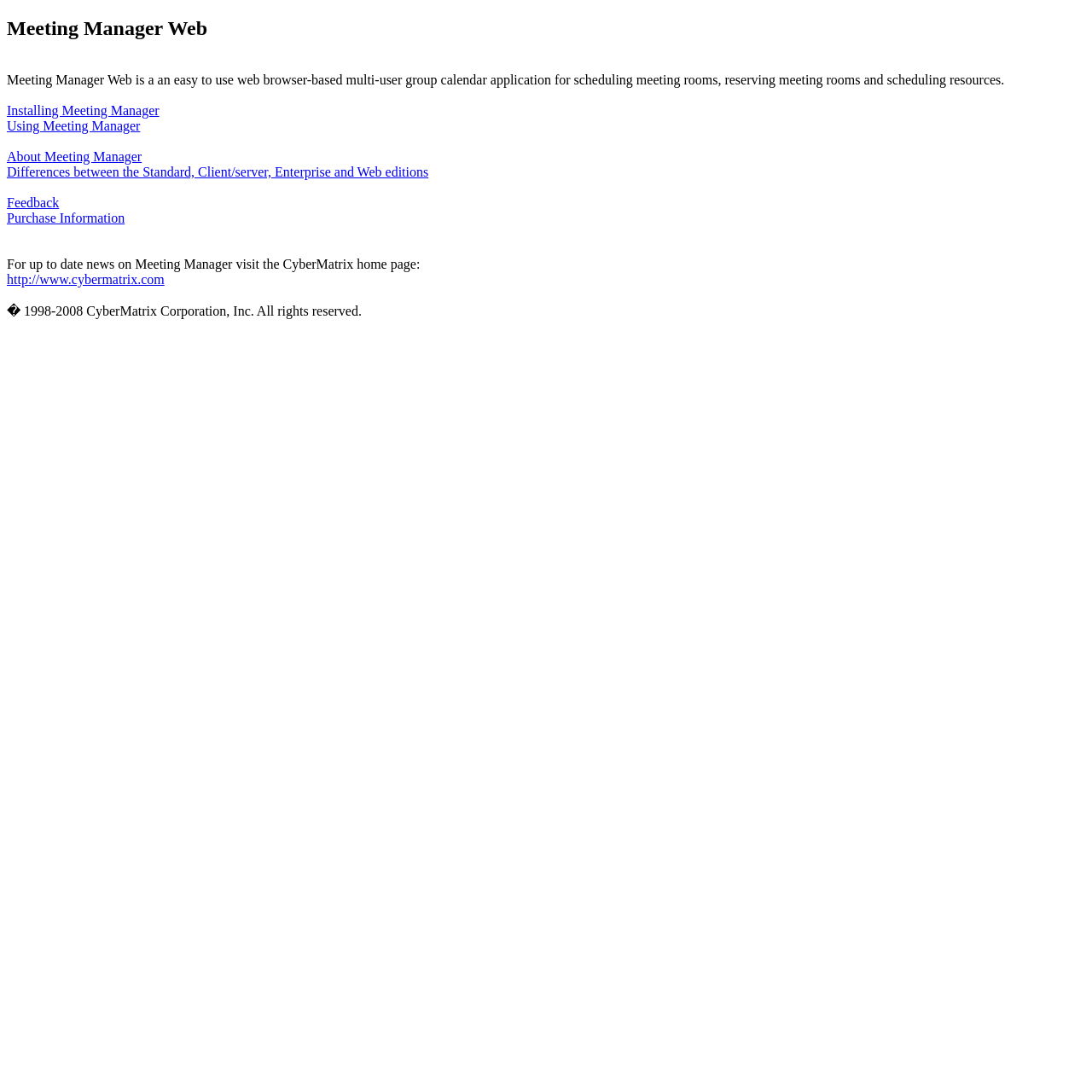What is the purpose of the 'Feedback' link?
Based on the content of the image, thoroughly explain and answer the question.

The 'Feedback' link is likely provided for users to give their feedback or suggestions on Meeting Manager, allowing the developers to improve the application.